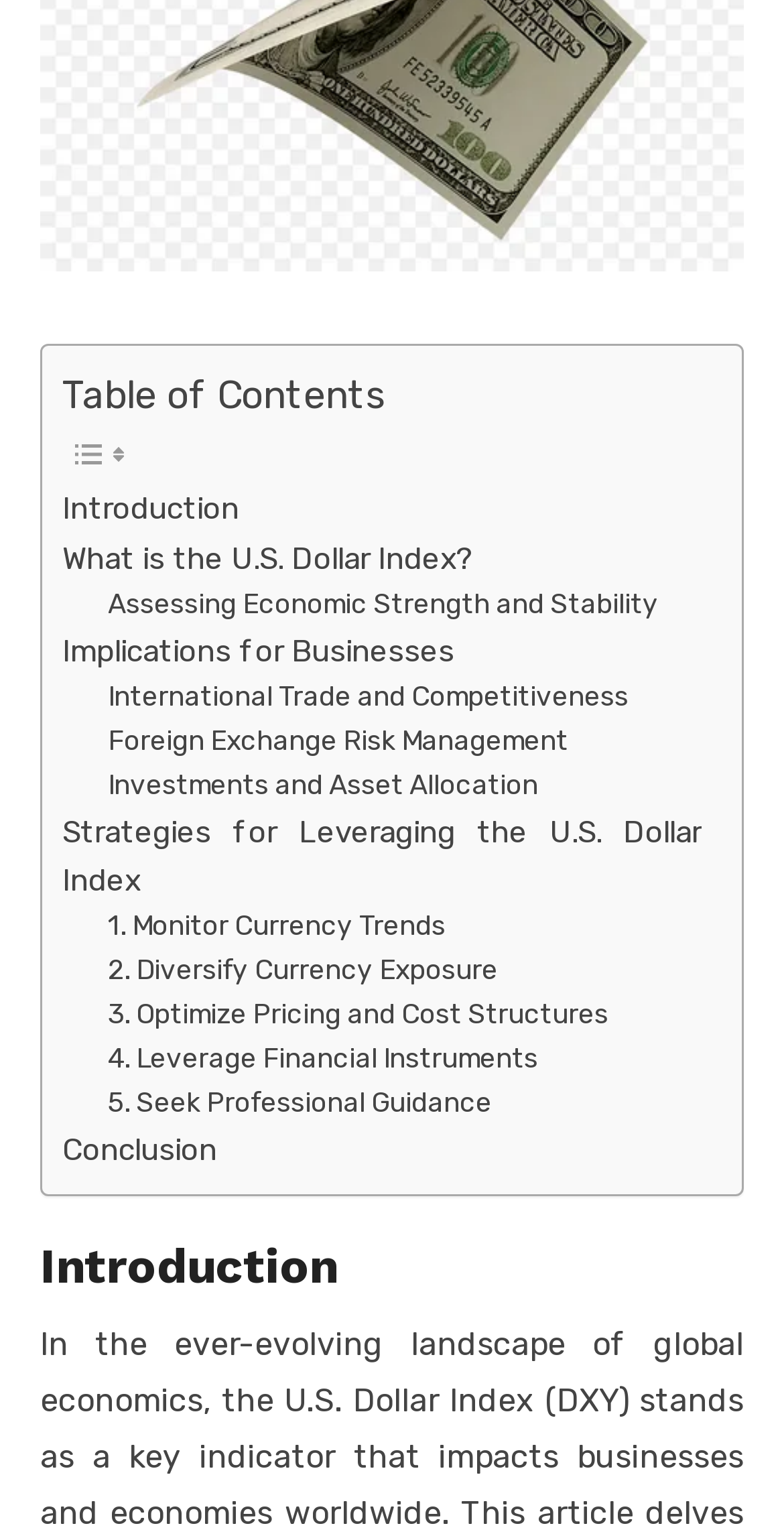Please answer the following question as detailed as possible based on the image: 
What is the last topic in the Table of Contents?

The last topic in the Table of Contents can be found by looking at the links under the 'Table of Contents' heading. The last link is 'Conclusion', which suggests that it is the last topic in the Table of Contents.